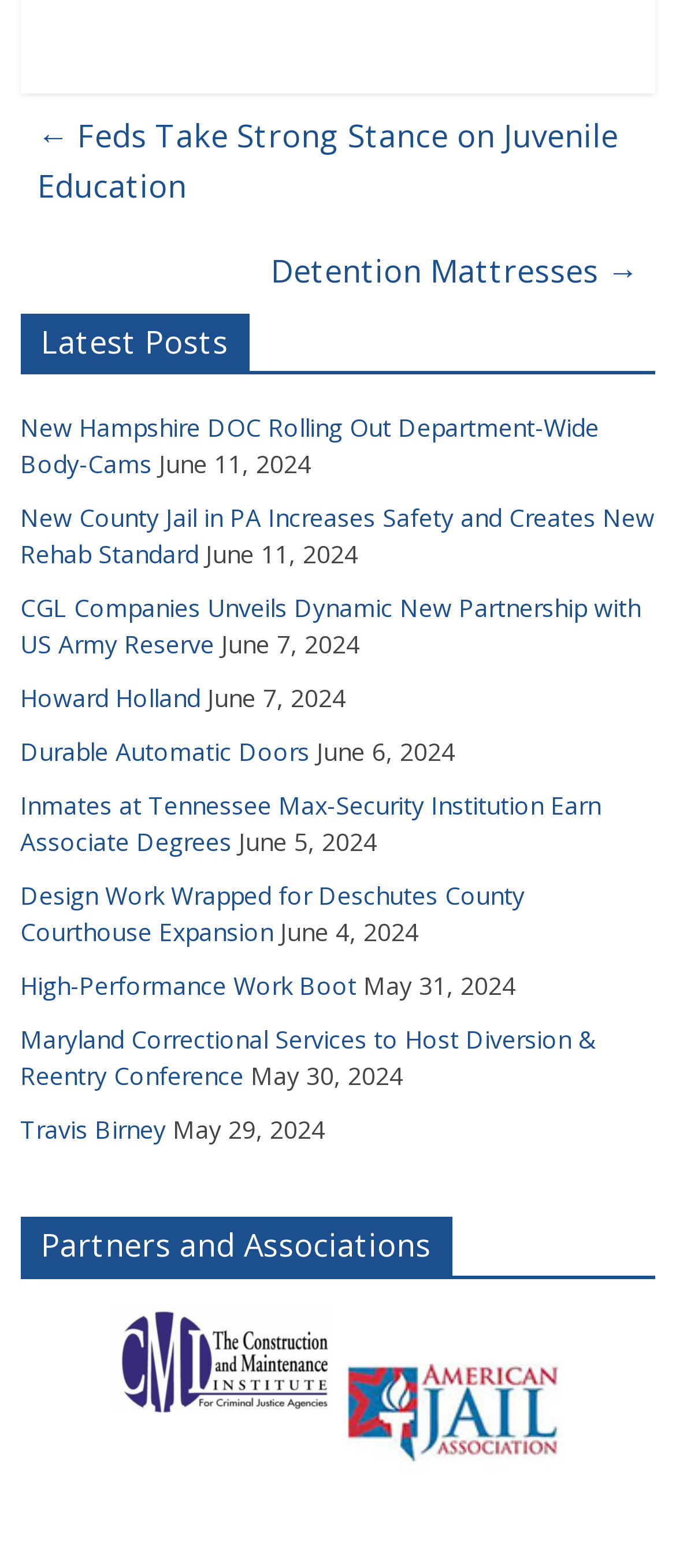What is the title of the first post?
Refer to the image and respond with a one-word or short-phrase answer.

New Hampshire DOC Rolling Out Department-Wide Body-Cams